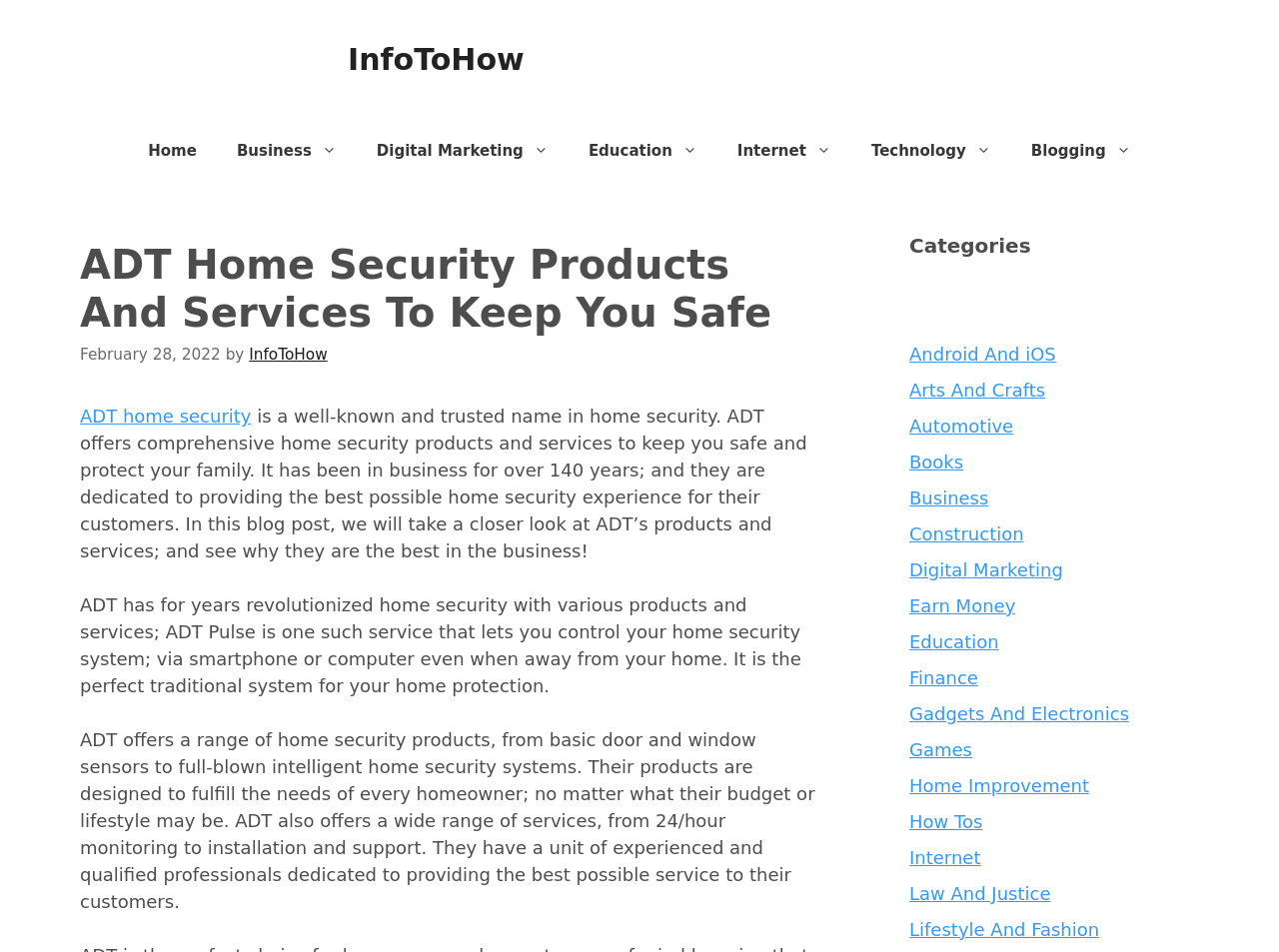Provide the bounding box coordinates, formatted as (top-left x, top-left y, bottom-right x, bottom-right y), with all values being floating point numbers between 0 and 1. Identify the bounding box of the UI element that matches the description: Digital Marketing

[0.279, 0.127, 0.444, 0.19]